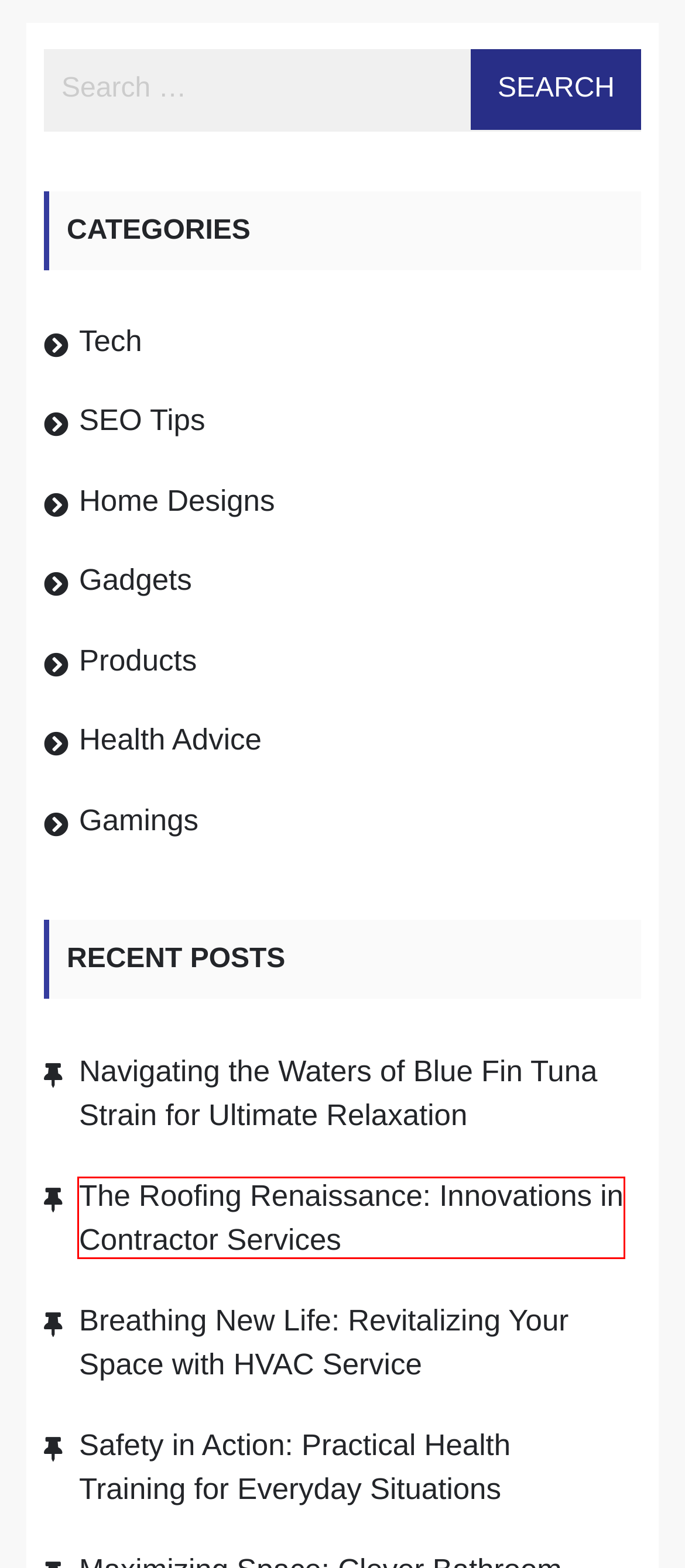Given a webpage screenshot with a red bounding box around a UI element, choose the webpage description that best matches the new webpage after clicking the element within the bounding box. Here are the candidates:
A. Products – English And Elephants
B. English And Elephants – English as olyfaunt
C. Safety in Action: Practical Health Training for Everyday Situations – English And Elephants
D. SEO Tips – English And Elephants
E. Odd-Ball Tips On Nature Essence Owner – English And Elephants
F. Navigating the Waters of Blue Fin Tuna Strain for Ultimate Relaxation – English And Elephants
G. Breathing New Life: Revitalizing Your Space with HVAC Service – English And Elephants
H. The Roofing Renaissance: Innovations in Contractor Services – English And Elephants

H